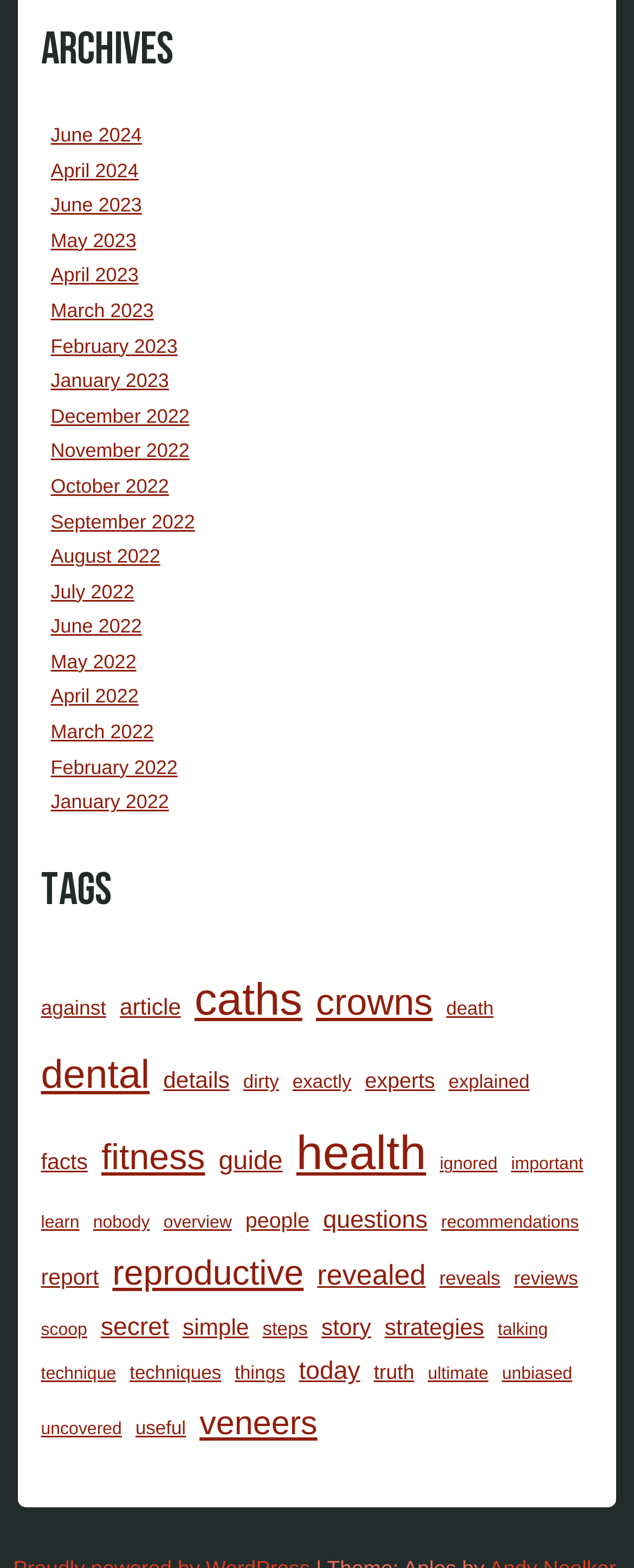Can you pinpoint the bounding box coordinates for the clickable element required for this instruction: "View articles tagged as dental"? The coordinates should be four float numbers between 0 and 1, i.e., [left, top, right, bottom].

[0.065, 0.664, 0.236, 0.709]